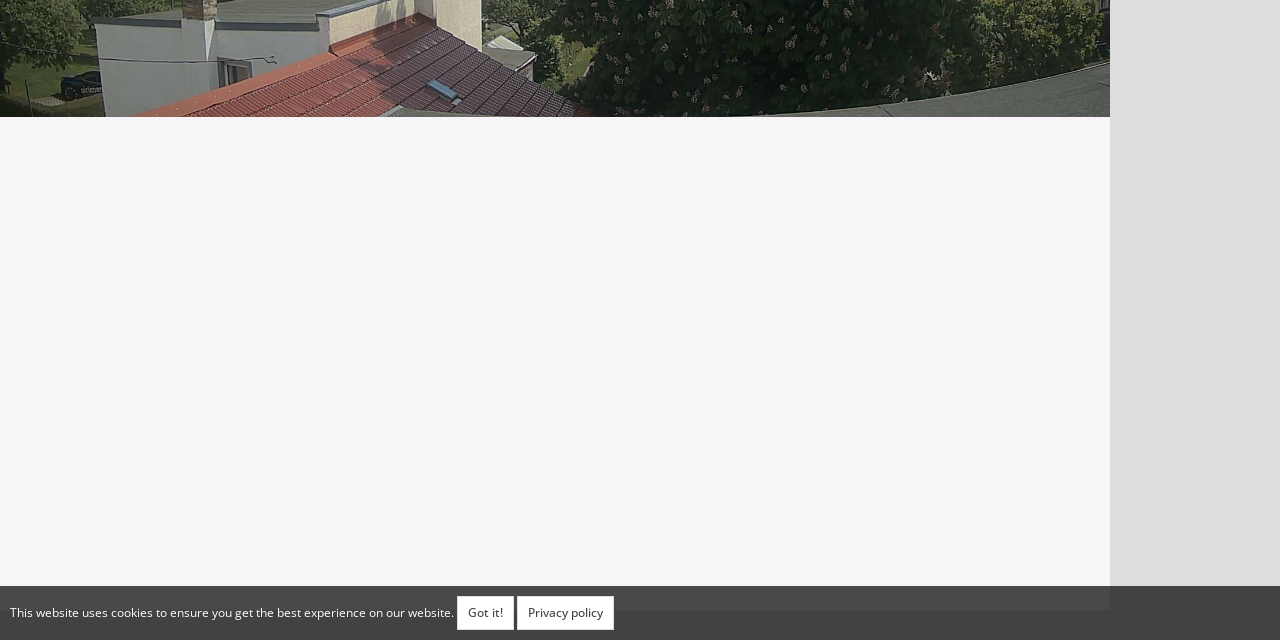Mark the bounding box of the element that matches the following description: "Privacy policy".

[0.404, 0.931, 0.48, 0.984]